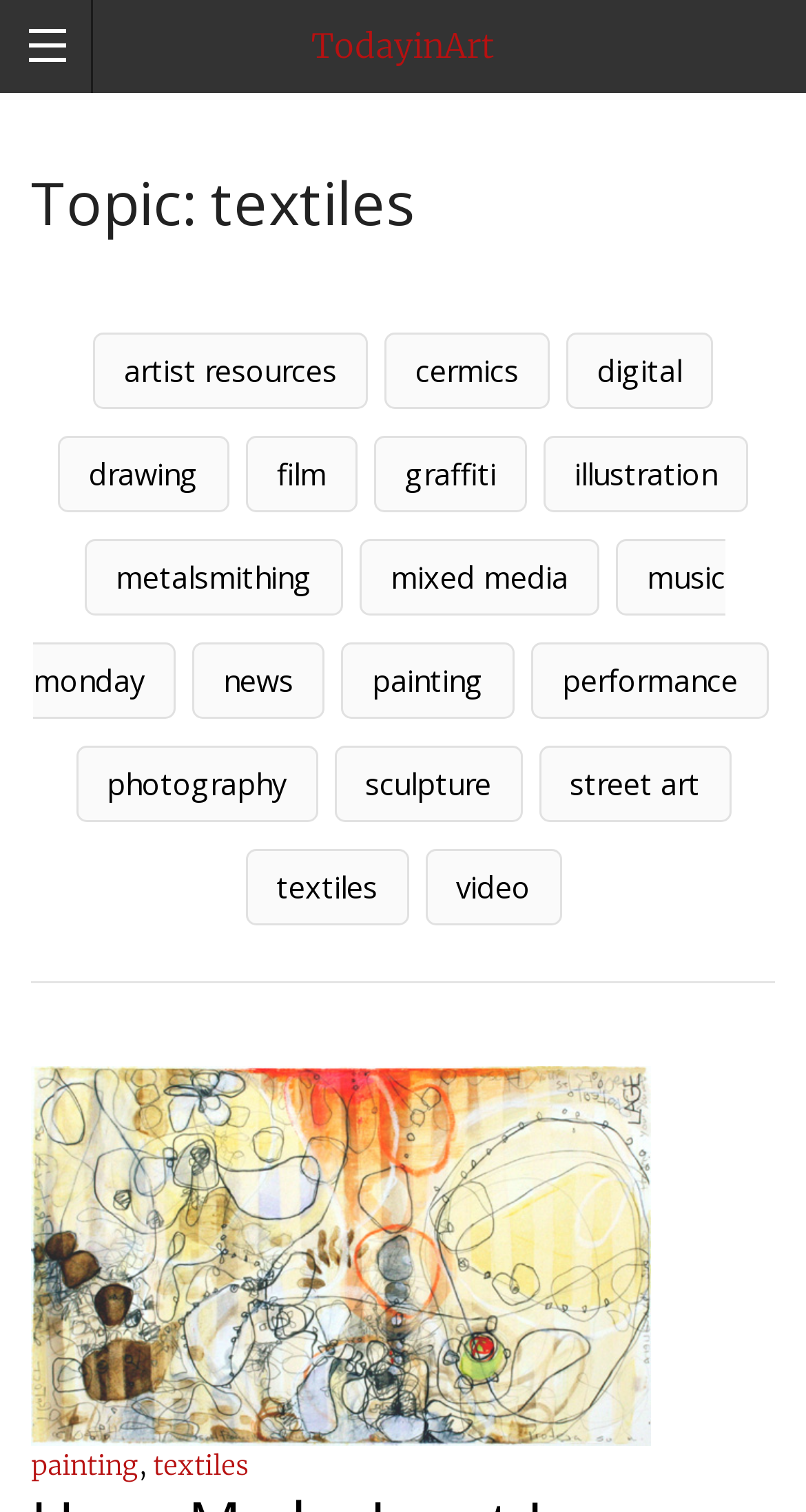What category is 'metalsmithing' related to?
Using the image as a reference, give an elaborate response to the question.

The link 'metalsmithing' is located near other links related to textiles, such as 'cermics', 'drawing', and 'illustration', suggesting that 'metalsmithing' is a category related to textiles.